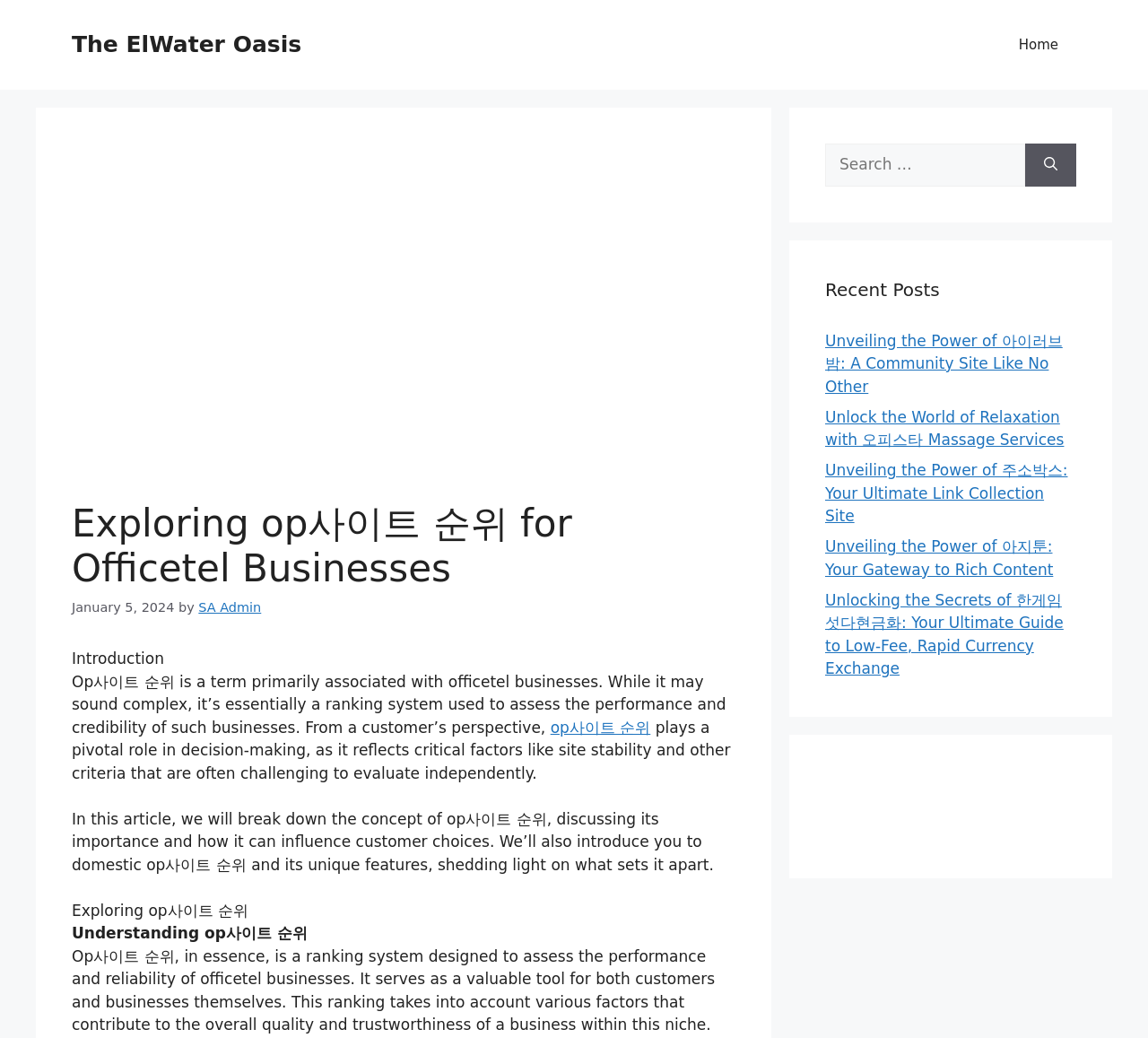Please identify the bounding box coordinates of the area that needs to be clicked to fulfill the following instruction: "Click the 'Home' link."

[0.872, 0.017, 0.938, 0.069]